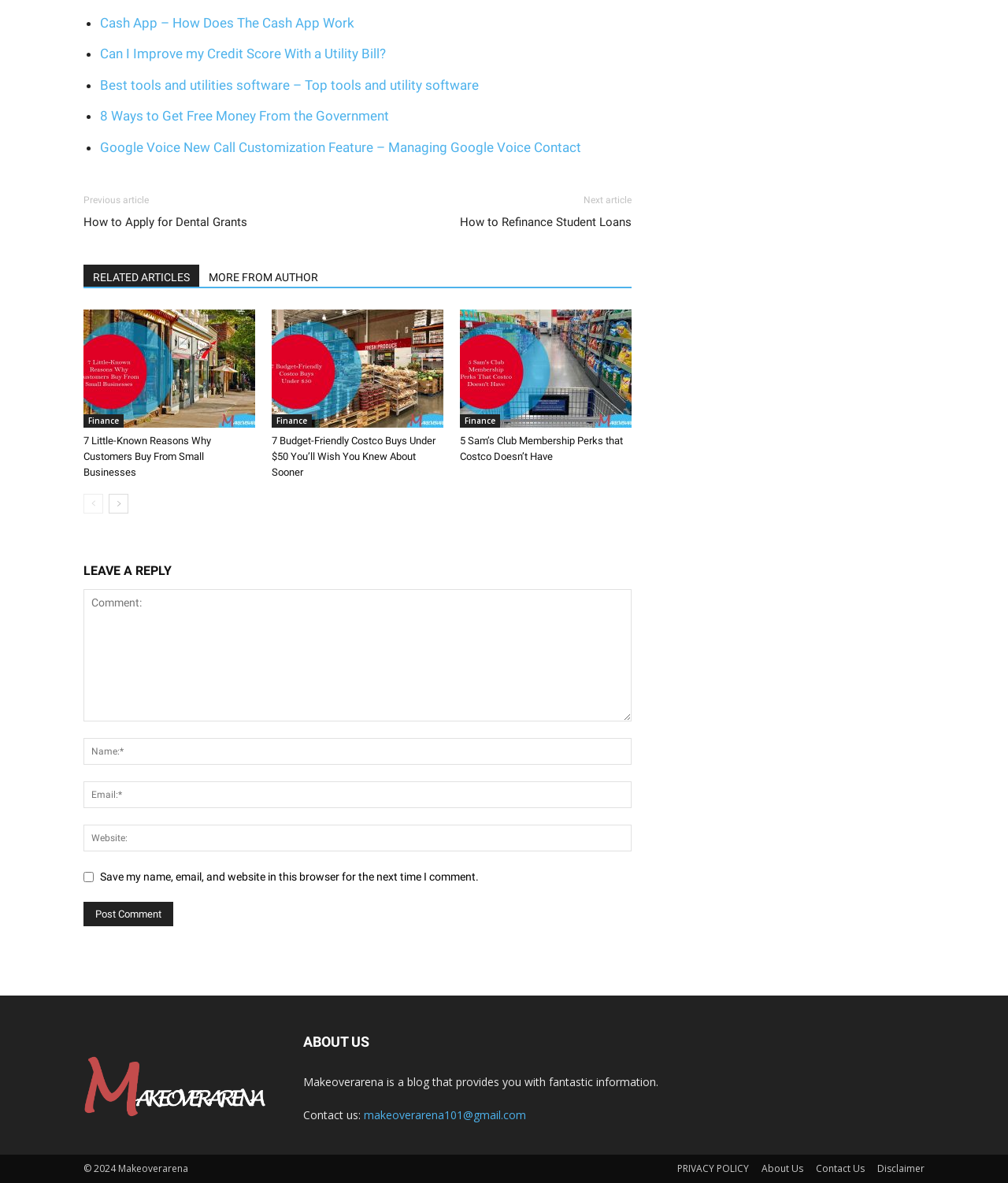Locate the bounding box coordinates of the area you need to click to fulfill this instruction: 'Click on the 'PRIVACY POLICY' link'. The coordinates must be in the form of four float numbers ranging from 0 to 1: [left, top, right, bottom].

[0.672, 0.982, 0.743, 0.994]